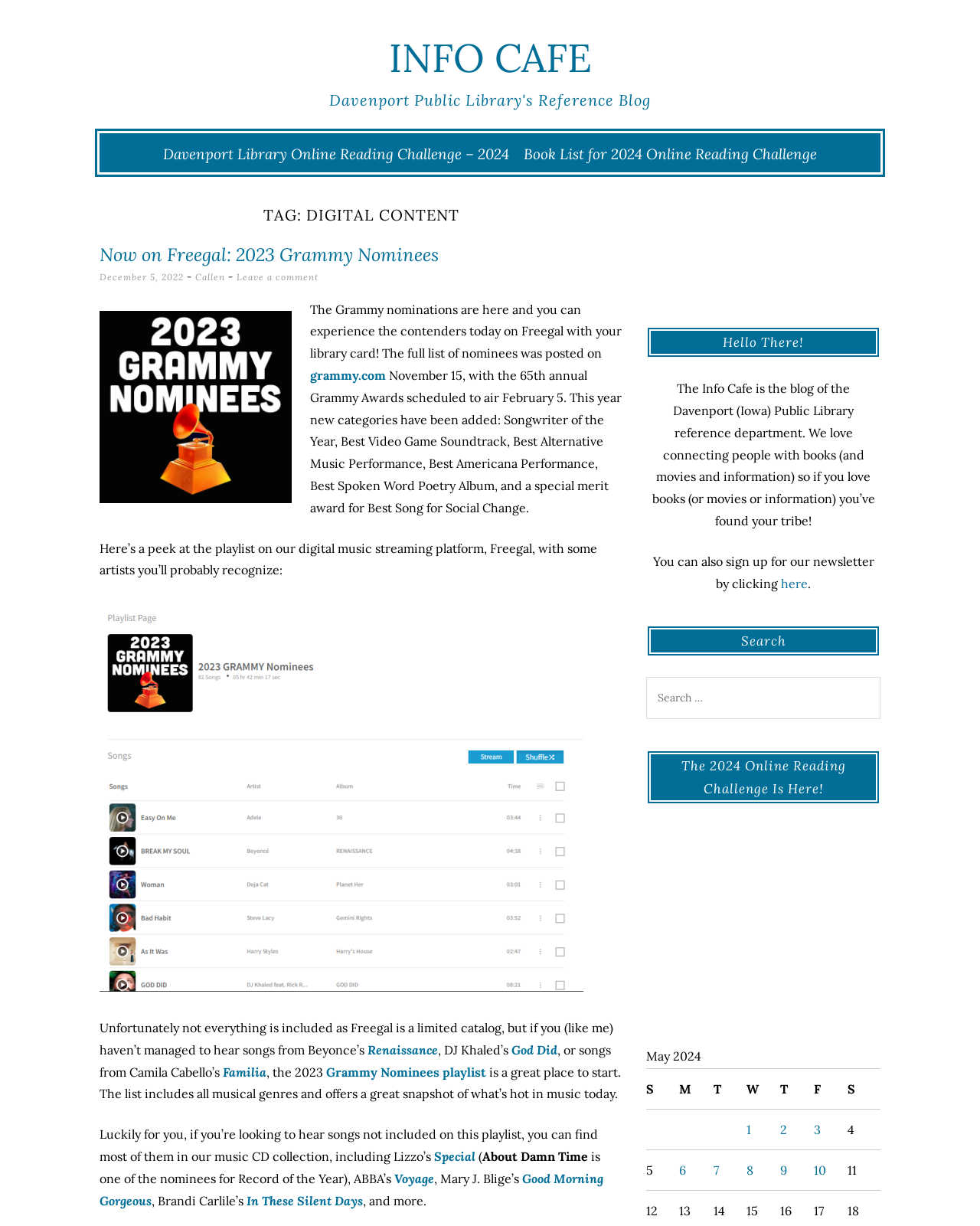How many columns are in the reading challenge table?
Using the image as a reference, answer the question in detail.

The reading challenge table has 7 columns, which can be found by examining the grid cells in the table. The columns are labeled as S, M, T, W, T, F, and S.